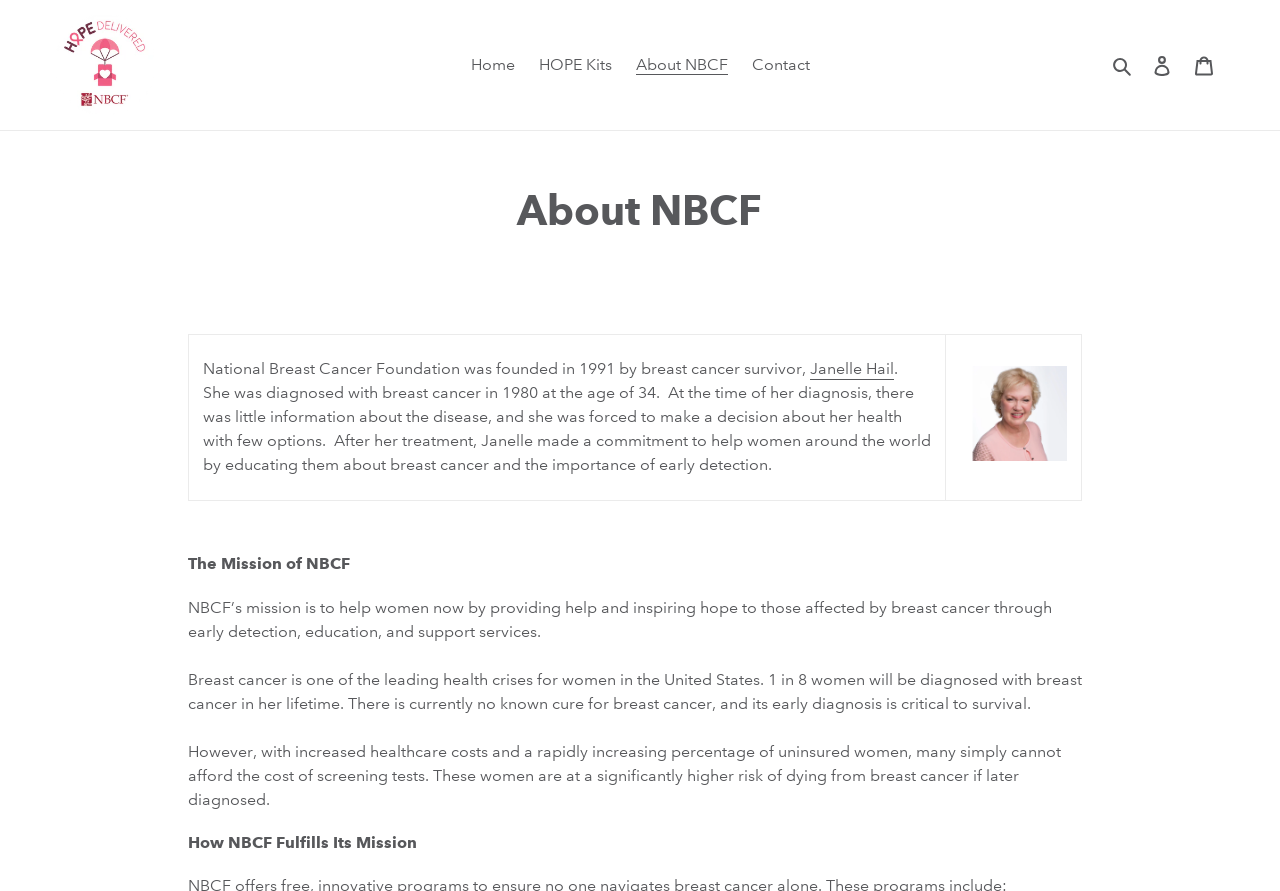What is the percentage of women who will be diagnosed with breast cancer in her lifetime?
Please give a detailed and elaborate answer to the question based on the image.

The webpage states that 1 in 8 women will be diagnosed with breast cancer in her lifetime, making it one of the leading health crises for women in the United States.